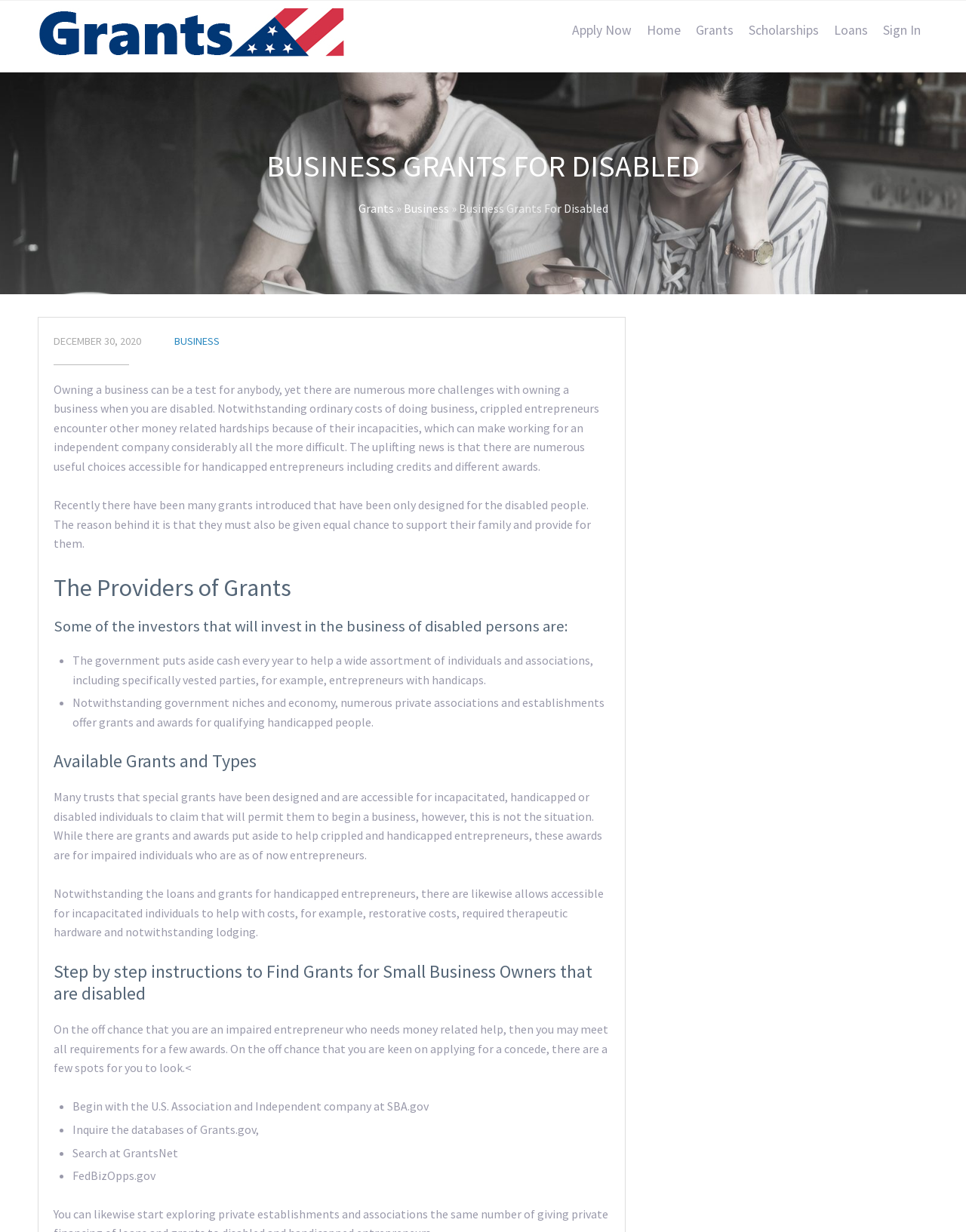Answer succinctly with a single word or phrase:
What kind of costs can grants help with?

Medical costs, business costs